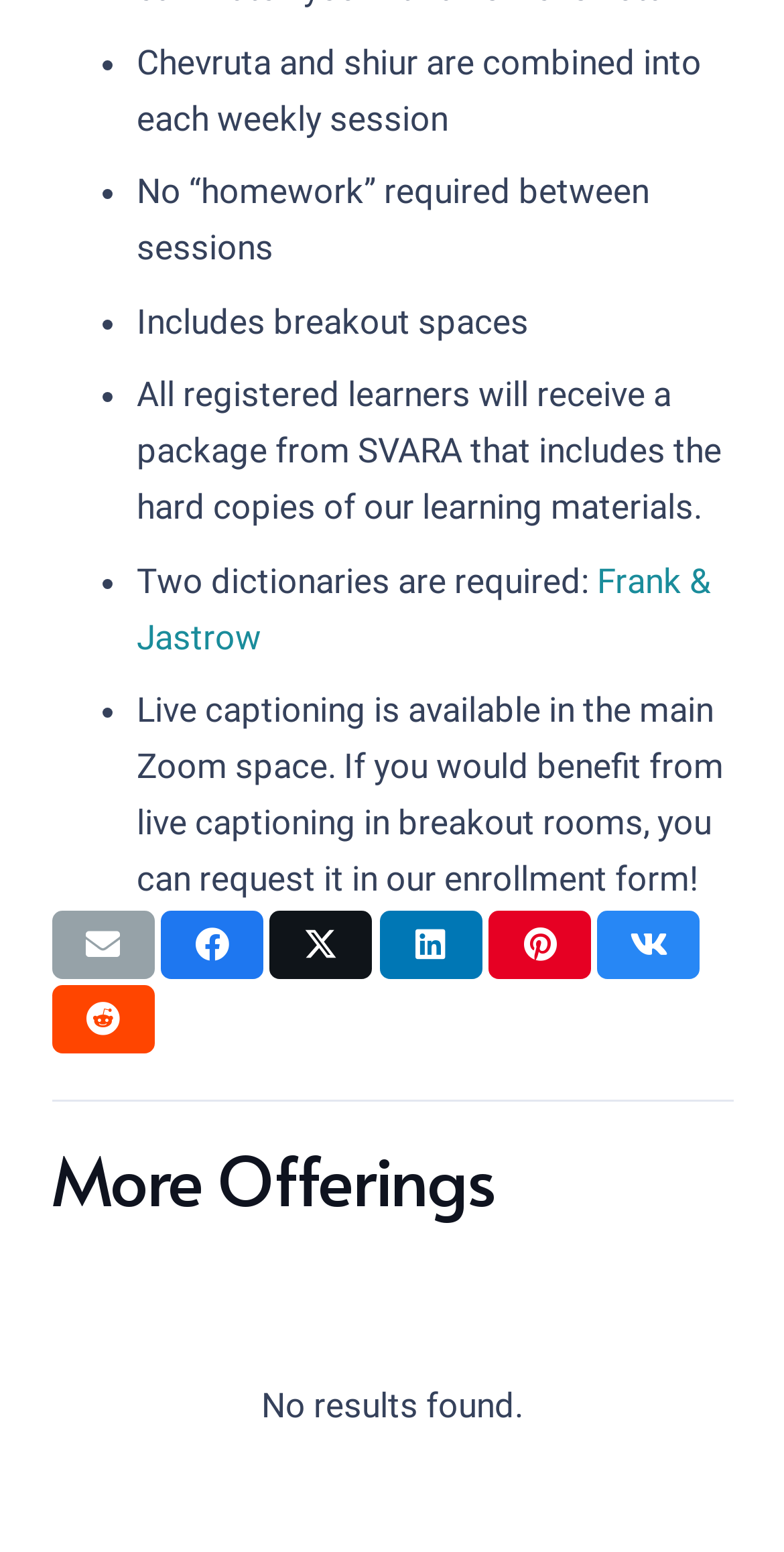Pinpoint the bounding box coordinates for the area that should be clicked to perform the following instruction: "Click 'Share this'".

[0.205, 0.587, 0.336, 0.631]